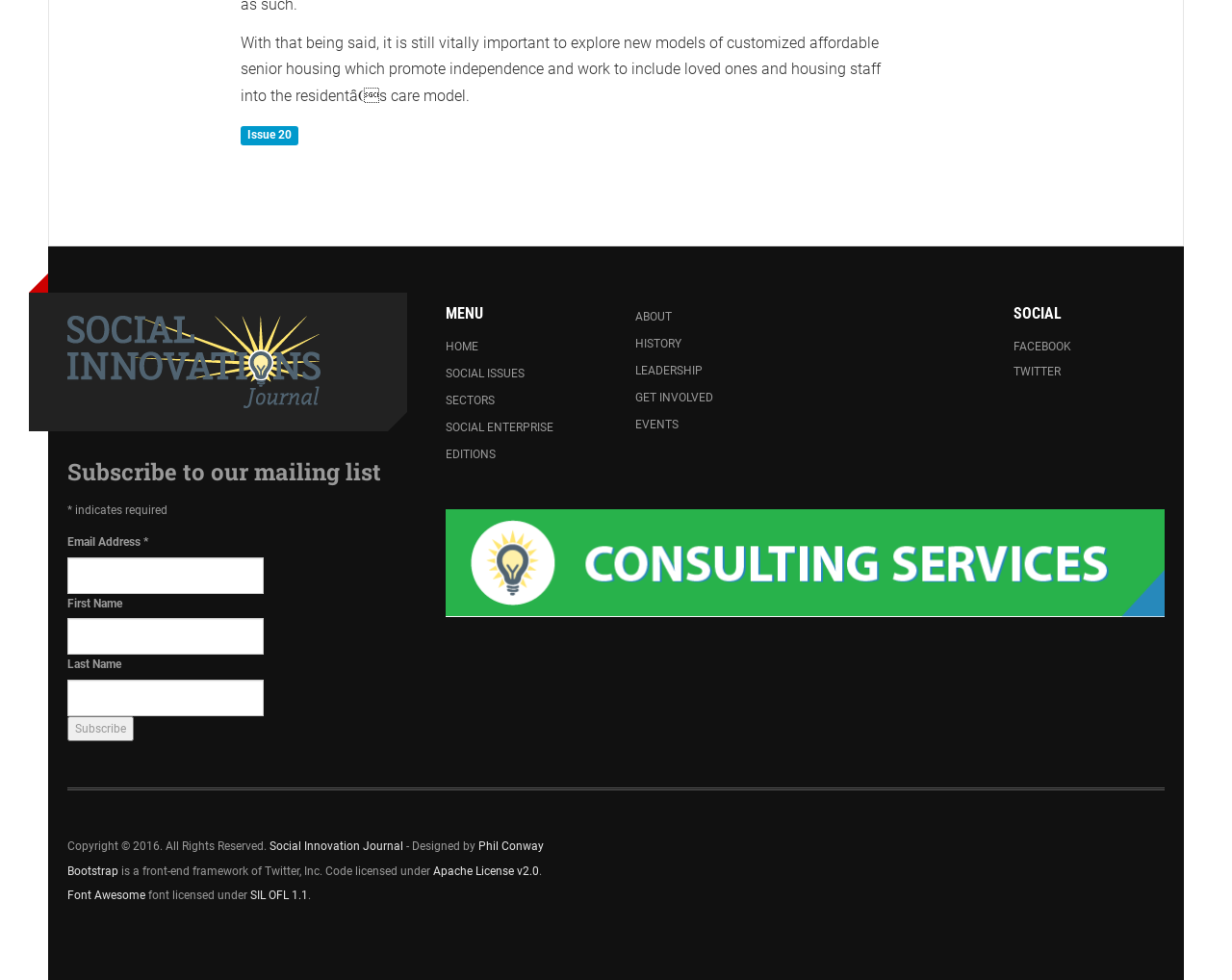What is the name of the journal?
Answer with a single word or phrase, using the screenshot for reference.

Social Innovation Journal